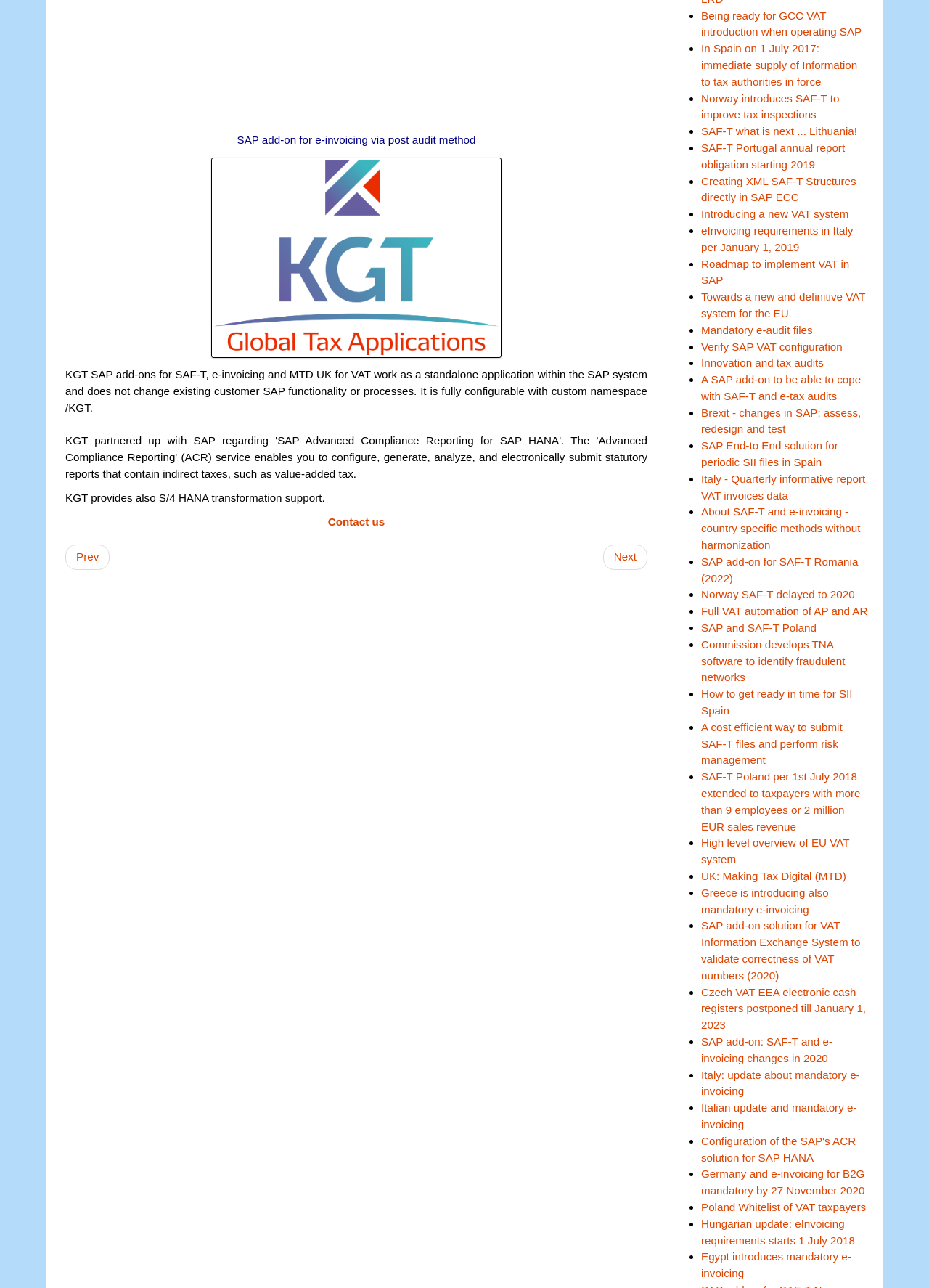What is the purpose of the links on the webpage?
Can you provide an in-depth and detailed response to the question?

The links on the webpage appear to provide information and resources related to VAT and SAP, including implementation guides, country-specific regulations, and solutions for VAT compliance in SAP systems.